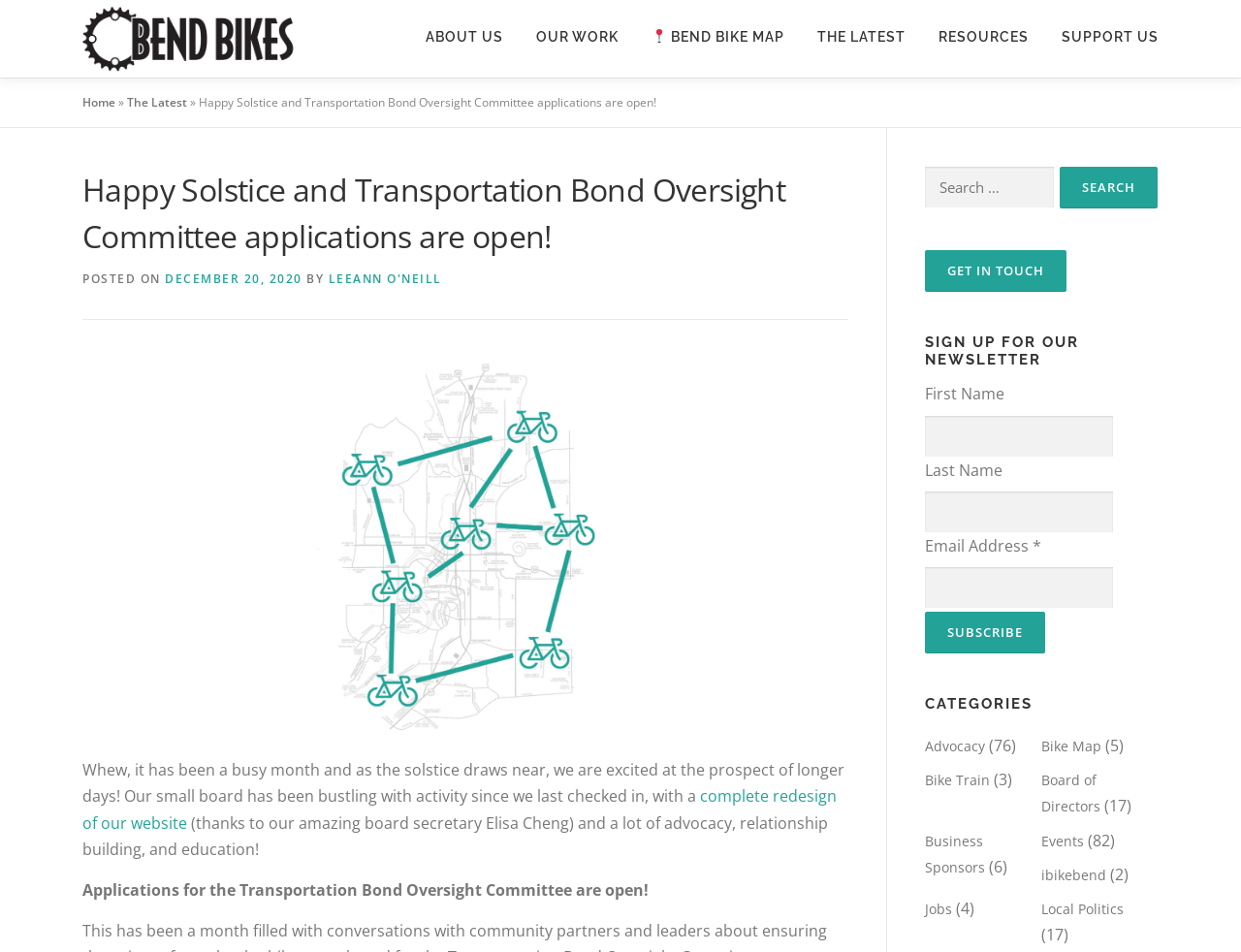Give a complete and precise description of the webpage's appearance.

The webpage is about Bend Bikes, a cycling advocacy organization. At the top, there is a logo and a navigation menu with links to "ABOUT US", "OUR WORK", "THE LATEST", "RESOURCES", and "SUPPORT US". Below the navigation menu, there is a prominent header that reads "Happy Solstice and Transportation Bond Oversight Committee applications are open!" with a subheading that mentions the organization's busy month and excitement for longer days.

To the right of the header, there is a search bar with a button labeled "Search". Below the search bar, there are links to "GET IN TOUCH" and a section to sign up for the organization's newsletter. The newsletter sign-up section includes fields for first name, last name, and email address, with a "Subscribe" button.

Further down the page, there is a section labeled "CATEGORIES" with links to various topics, including "Advocacy", "Bike Map", "Bike Train", and others. Each category has a number in parentheses, indicating the number of related articles or posts.

The main content of the page is a blog post or article that discusses the organization's recent activities, including a redesign of their website and advocacy efforts. The post also mentions the opening of applications for the Transportation Bond Oversight Committee. There is an image embedded in the post, but its content is not described.

Throughout the page, there are various links and buttons, including a link to the organization's bike map and a button to register a bicycle. The overall layout is organized and easy to navigate, with clear headings and concise text.